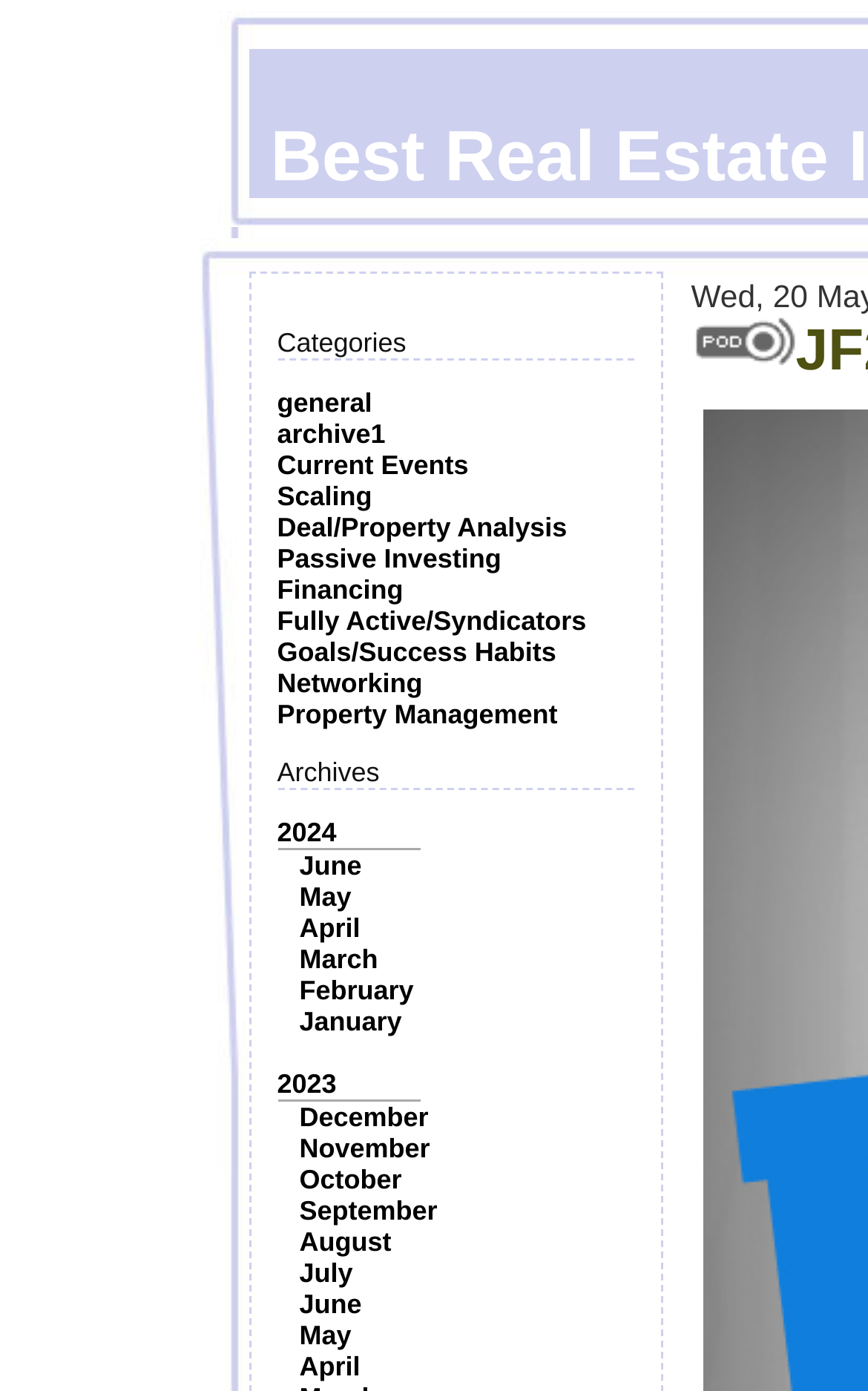Please provide the bounding box coordinates for the element that needs to be clicked to perform the following instruction: "Read about 'Deal/Property Analysis'". The coordinates should be given as four float numbers between 0 and 1, i.e., [left, top, right, bottom].

[0.319, 0.368, 0.653, 0.39]